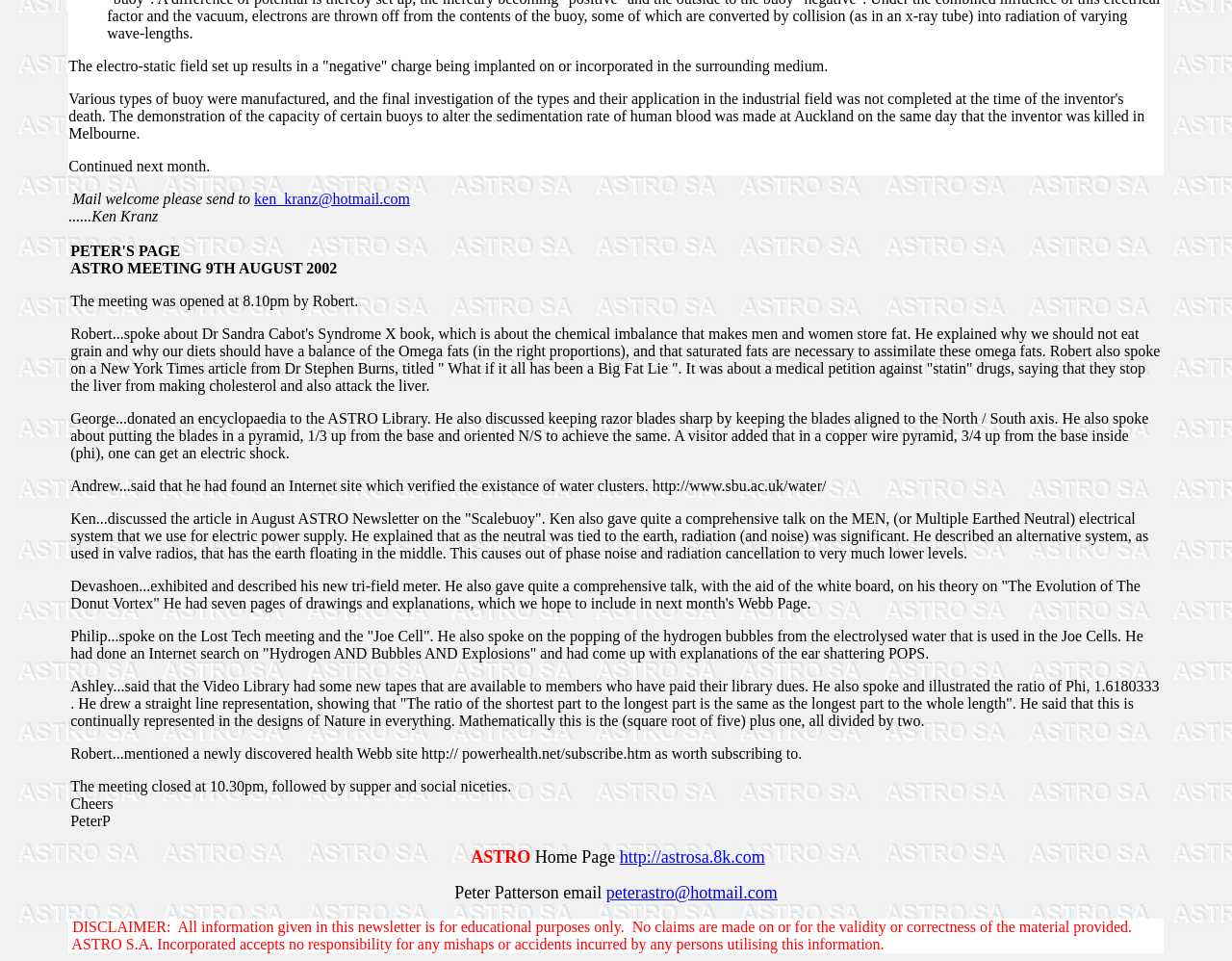From the webpage screenshot, predict the bounding box coordinates (top-left x, top-left y, bottom-right x, bottom-right y) for the UI element described here: http://astrosa.8k.com

[0.503, 0.882, 0.621, 0.902]